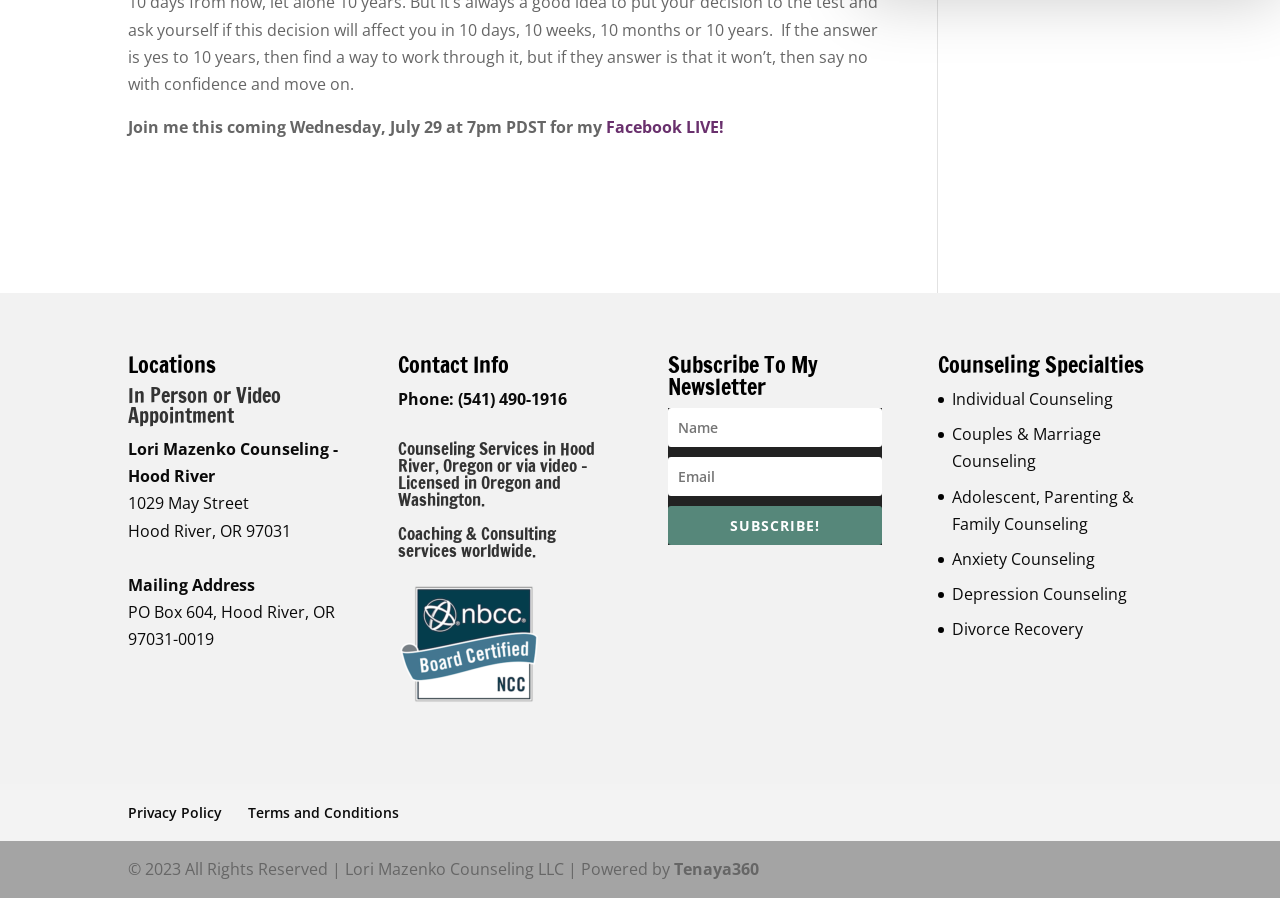Please identify the coordinates of the bounding box that should be clicked to fulfill this instruction: "View Privacy Policy".

[0.1, 0.894, 0.173, 0.915]